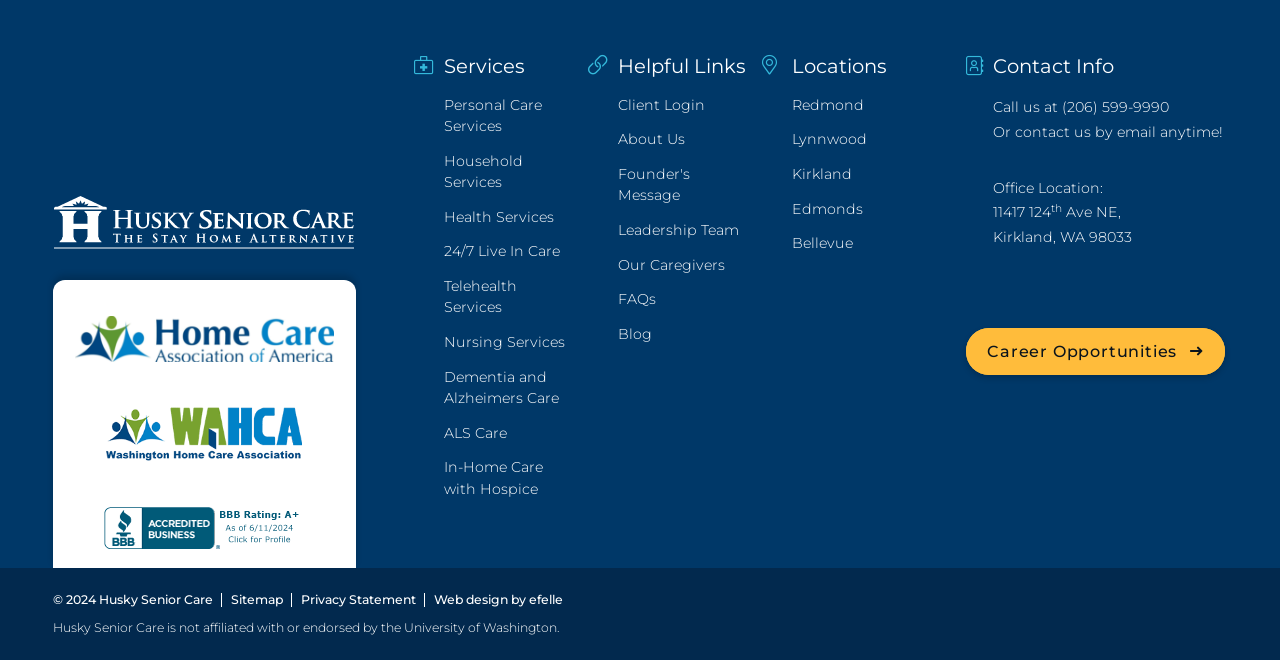Please reply with a single word or brief phrase to the question: 
What type of care services does Husky Senior Care provide?

Personal Care, Household, Health, etc.